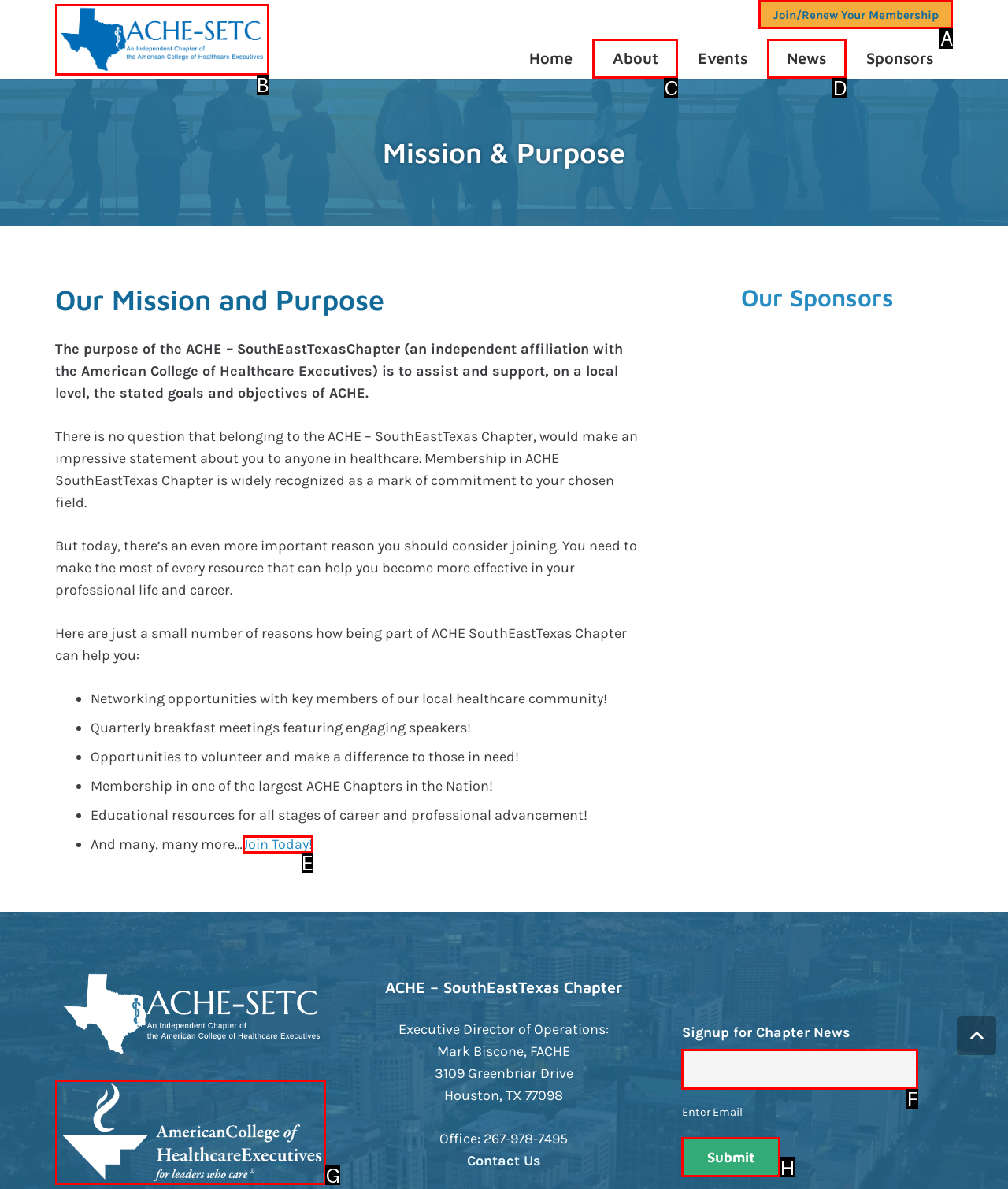Among the marked elements in the screenshot, which letter corresponds to the UI element needed for the task: Click the 'Join/Renew Your Membership' link?

A